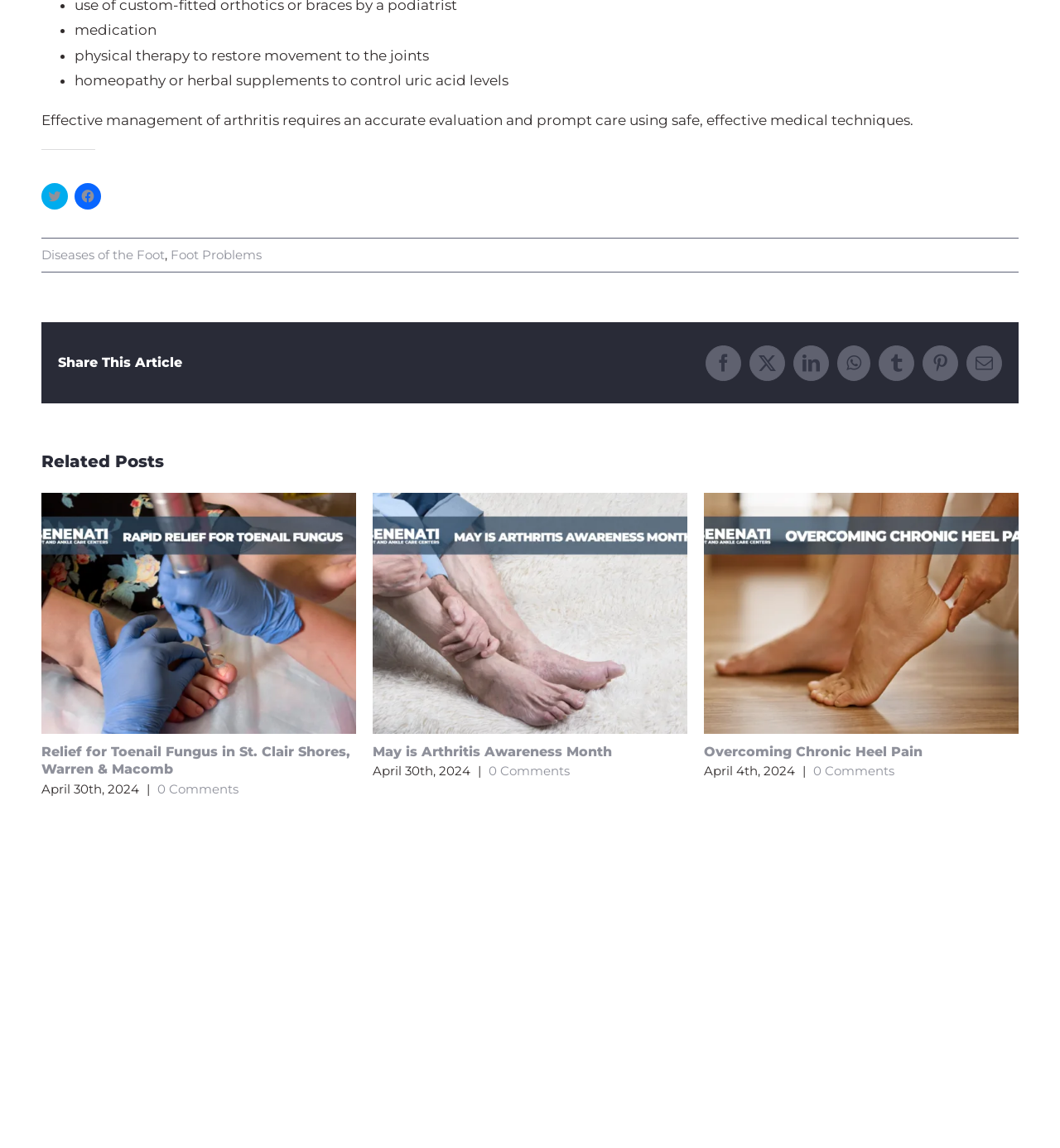Please determine the bounding box coordinates of the element's region to click in order to carry out the following instruction: "Share this article on Twitter". The coordinates should be four float numbers between 0 and 1, i.e., [left, top, right, bottom].

[0.039, 0.159, 0.064, 0.182]